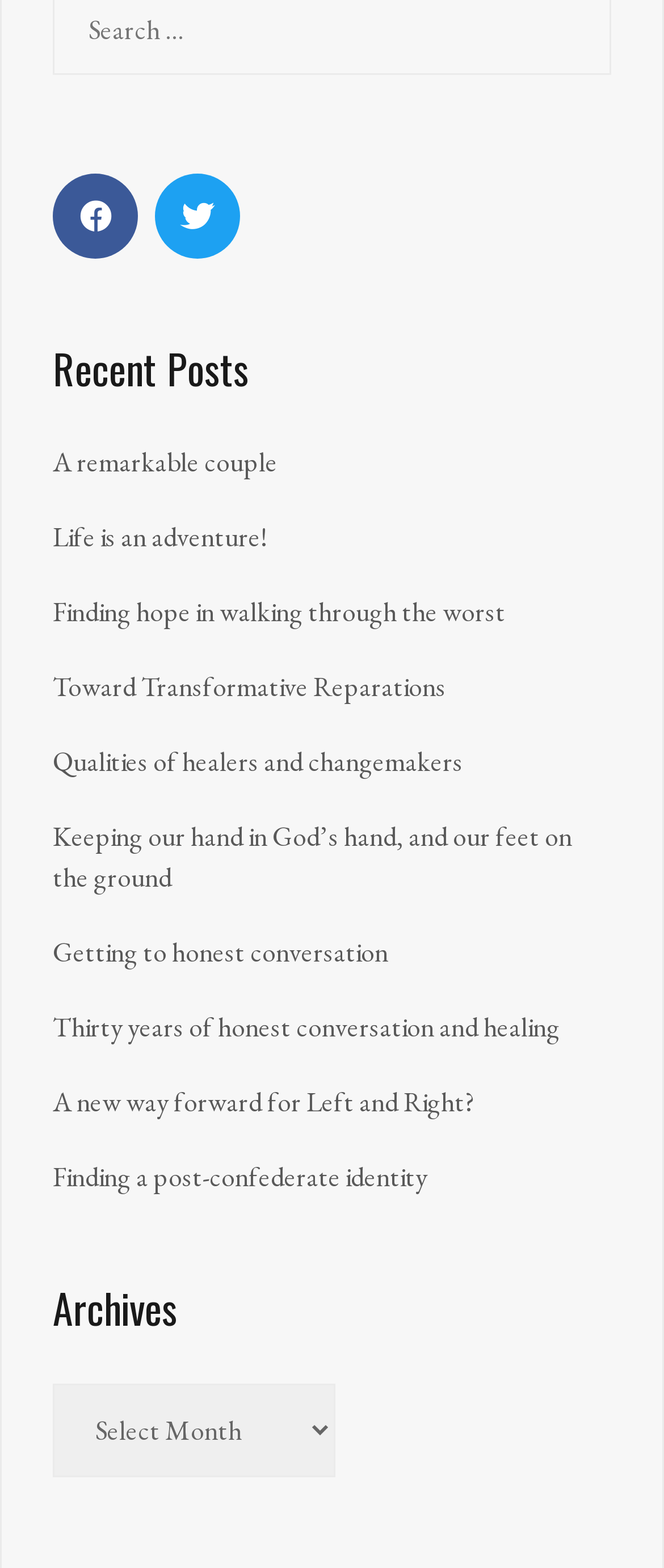Use a single word or phrase to respond to the question:
What is the title of the first post?

A remarkable couple